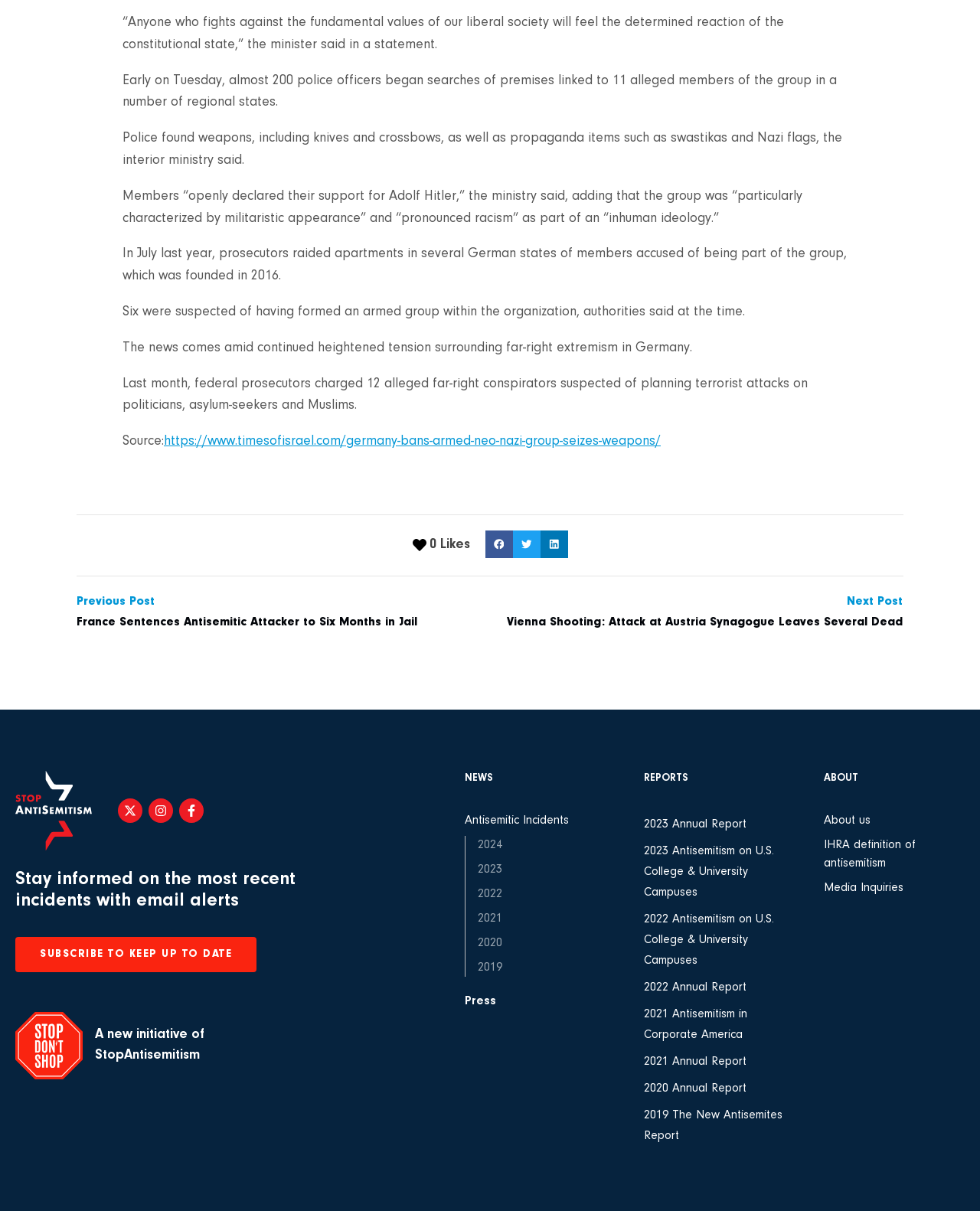Give a one-word or one-phrase response to the question: 
What is the main topic of this webpage?

Antisemitism